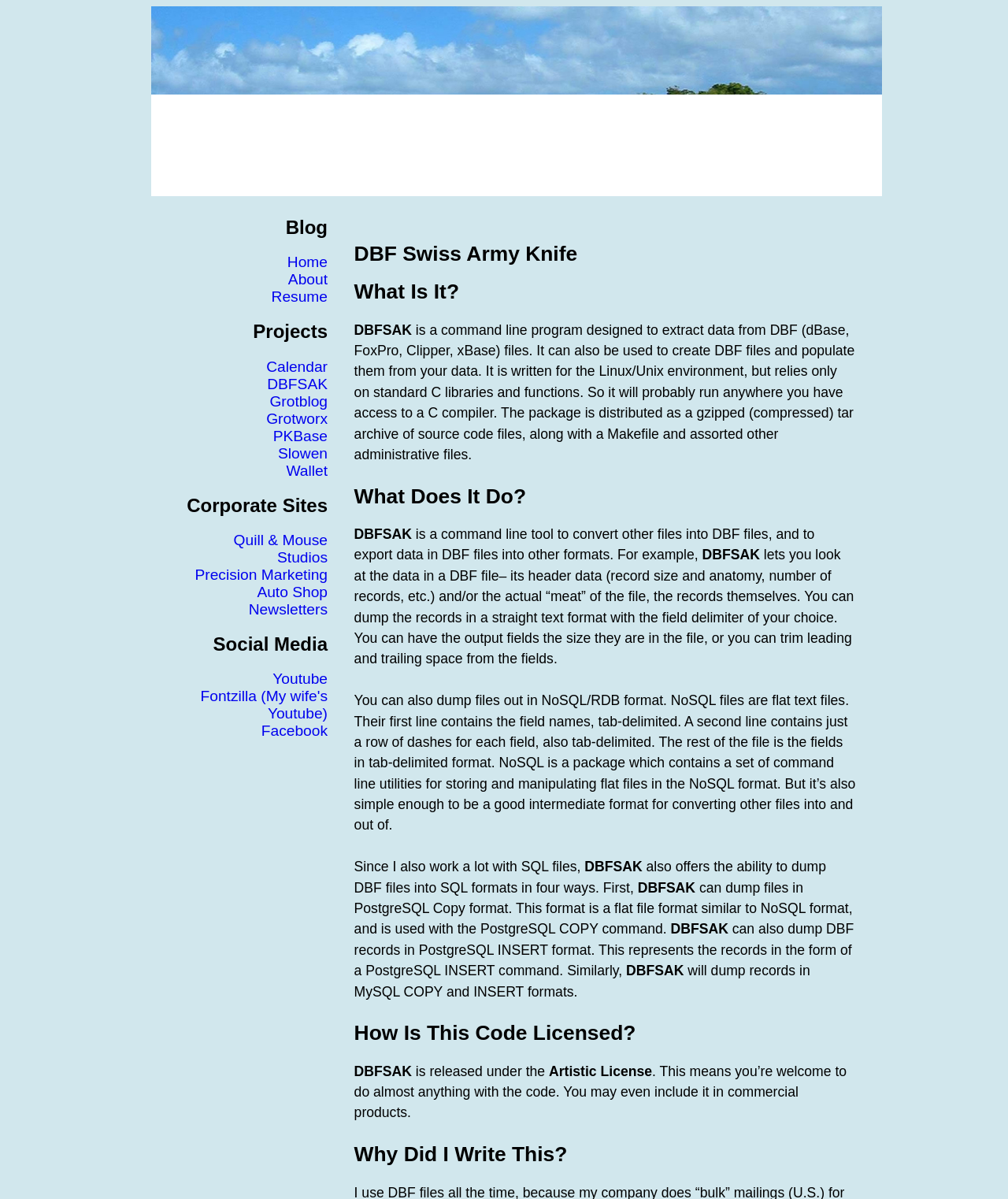Illustrate the webpage with a detailed description.

The webpage is about DBF Swiss Army Knife, a command-line program designed to extract data from DBF files. At the top, there is a heading "Writing, Coding and Life" followed by a "Blog" link. Below this, there are several links to different sections of the website, including "Home", "About", "Resume", "Projects", and others.

On the right side of the page, there is a section with the title "DBF Swiss Army Knife" and a subheading "What Is It?" which describes the program as a command-line tool to extract data from DBF files. Below this, there is a detailed description of the program's features, including its ability to create DBF files, populate them with data, and export data in various formats.

Further down, there are sections titled "What Does It Do?" and "How Is This Code Licensed?" which provide more information about the program's capabilities and licensing terms. The "What Does It Do?" section explains that the program can convert files into DBF format, export data in various formats, and dump files in NoSQL/RDB format. The "How Is This Code Licensed?" section states that the program is released under the Artistic License, which allows users to do almost anything with the code.

At the bottom of the page, there is a section titled "Why Did I Write This?" which is not fully described in the provided accessibility tree. On the left side of the page, there are links to "Corporate Sites", "Social Media", and other sections, which are not directly related to the main content of the page.